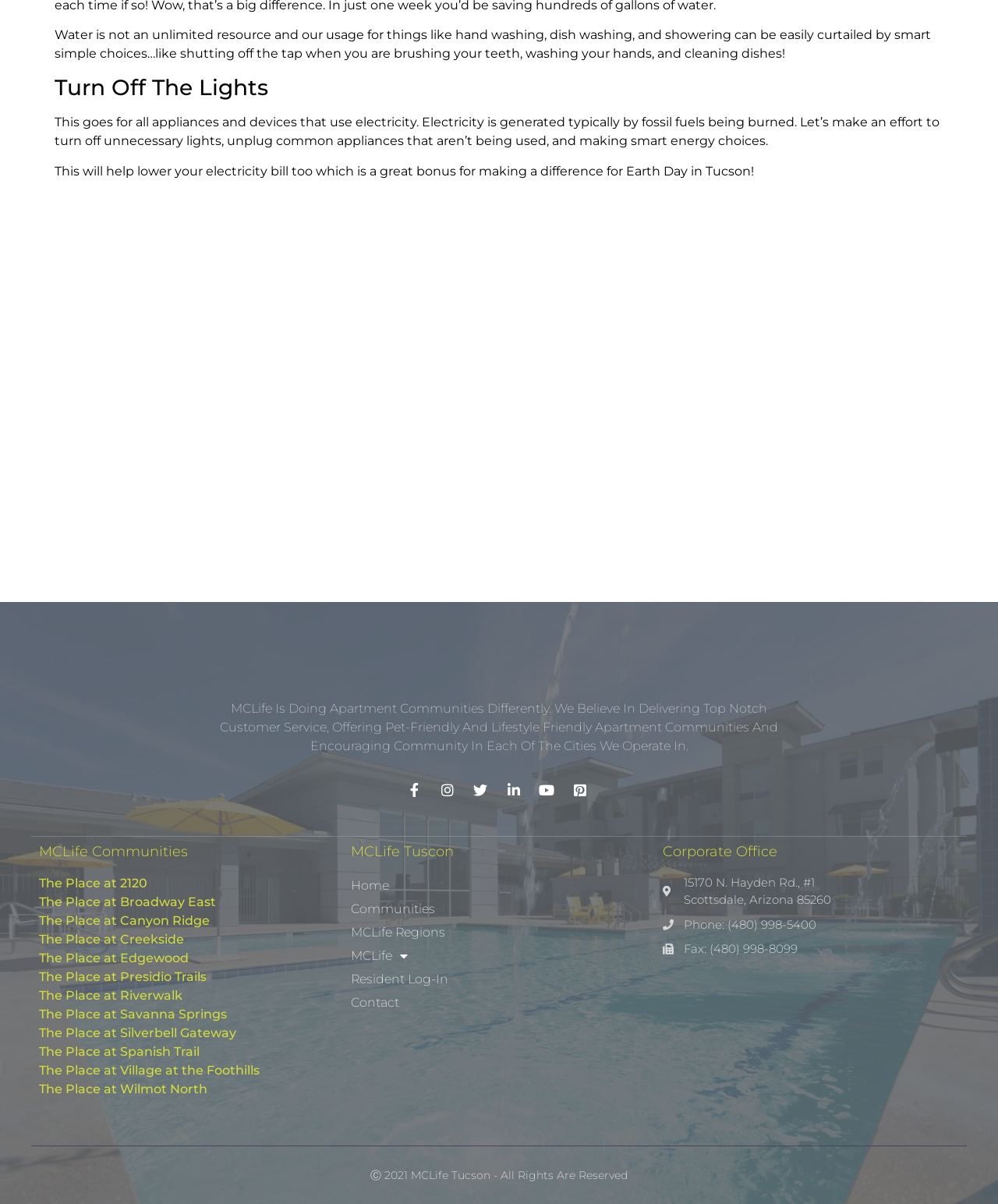Locate the bounding box of the UI element described by: "Home" in the given webpage screenshot.

[0.352, 0.726, 0.648, 0.745]